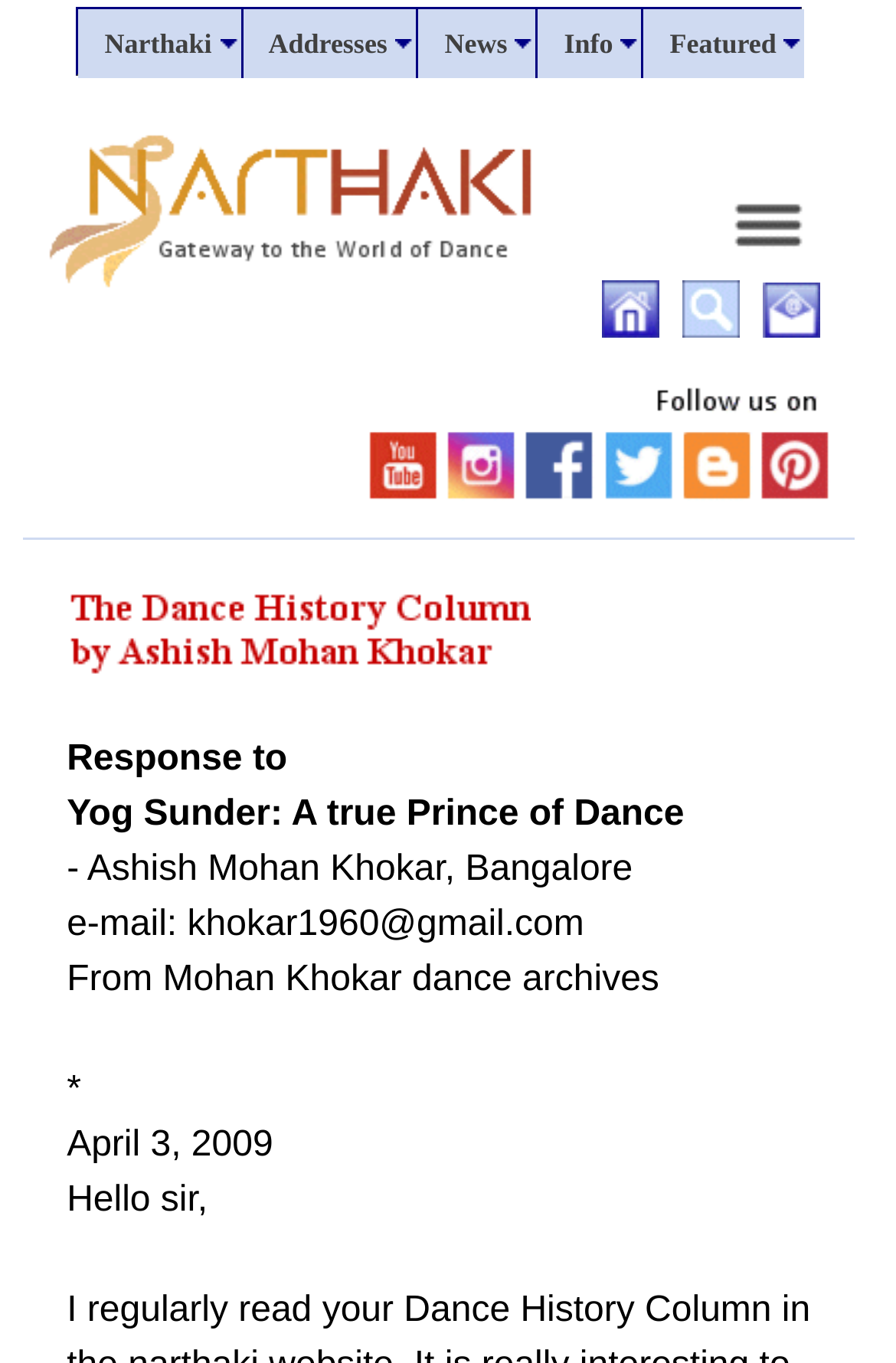How many columns are in the layout table?
Use the image to give a comprehensive and detailed response to the question.

I examined the layout table element [169] and found that it contains two layout table cells, [480] and [481]. This suggests that the table has two columns.